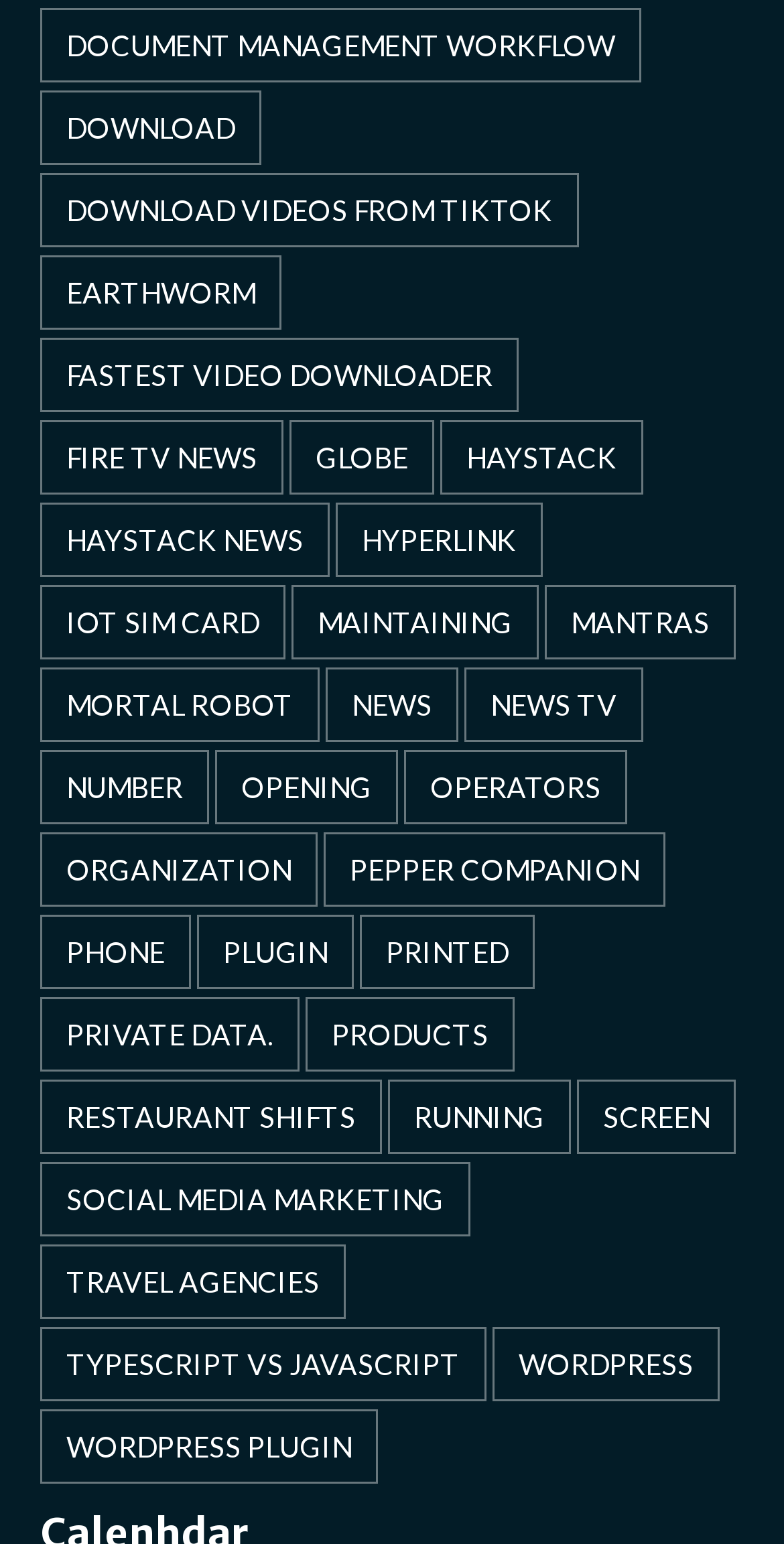Identify the bounding box of the UI element described as follows: "download videos from TikTok". Provide the coordinates as four float numbers in the range of 0 to 1 [left, top, right, bottom].

[0.051, 0.112, 0.738, 0.161]